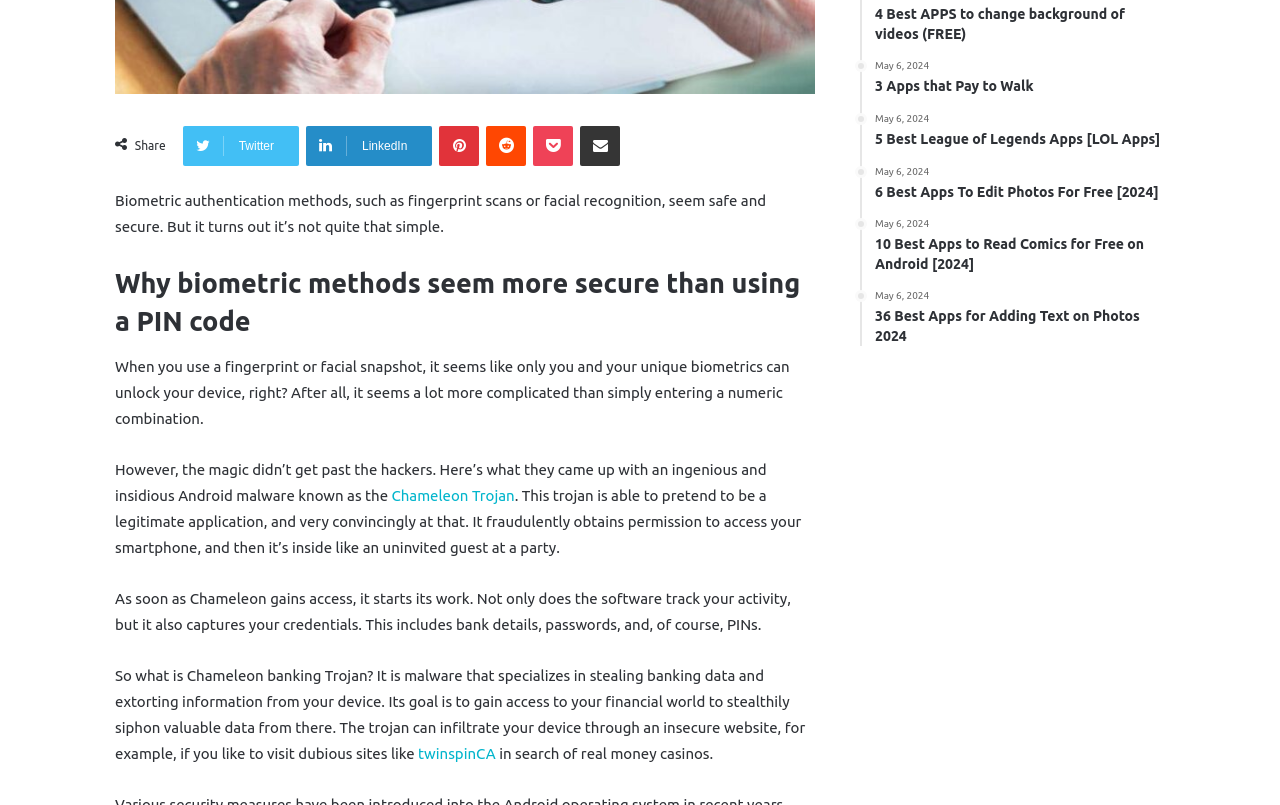From the element description: "Twitter", extract the bounding box coordinates of the UI element. The coordinates should be expressed as four float numbers between 0 and 1, in the order [left, top, right, bottom].

[0.143, 0.156, 0.234, 0.206]